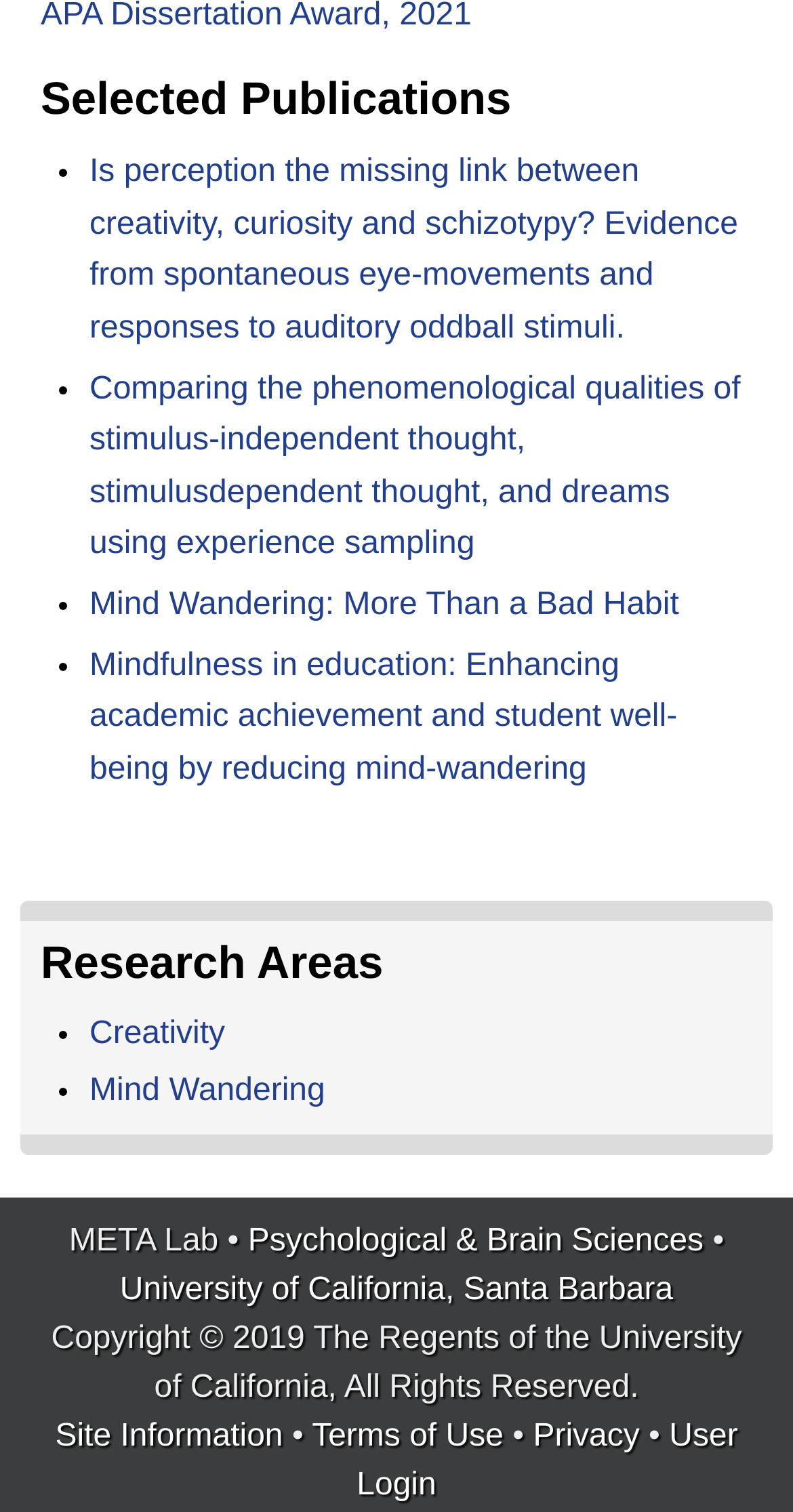How many publications are listed?
Use the image to answer the question with a single word or phrase.

4